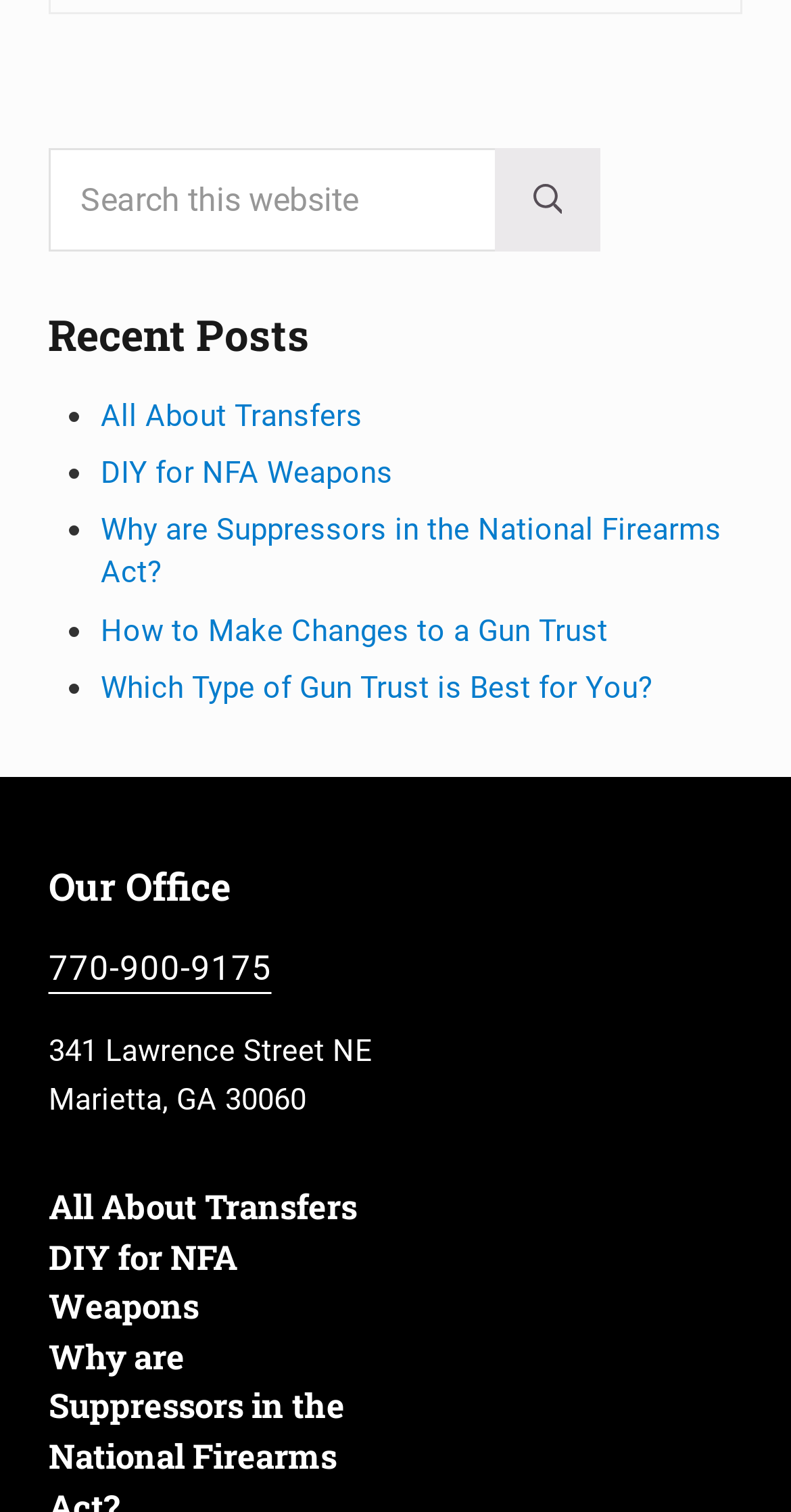Please specify the bounding box coordinates of the clickable section necessary to execute the following command: "Call 770-900-9175".

[0.061, 0.628, 0.343, 0.653]